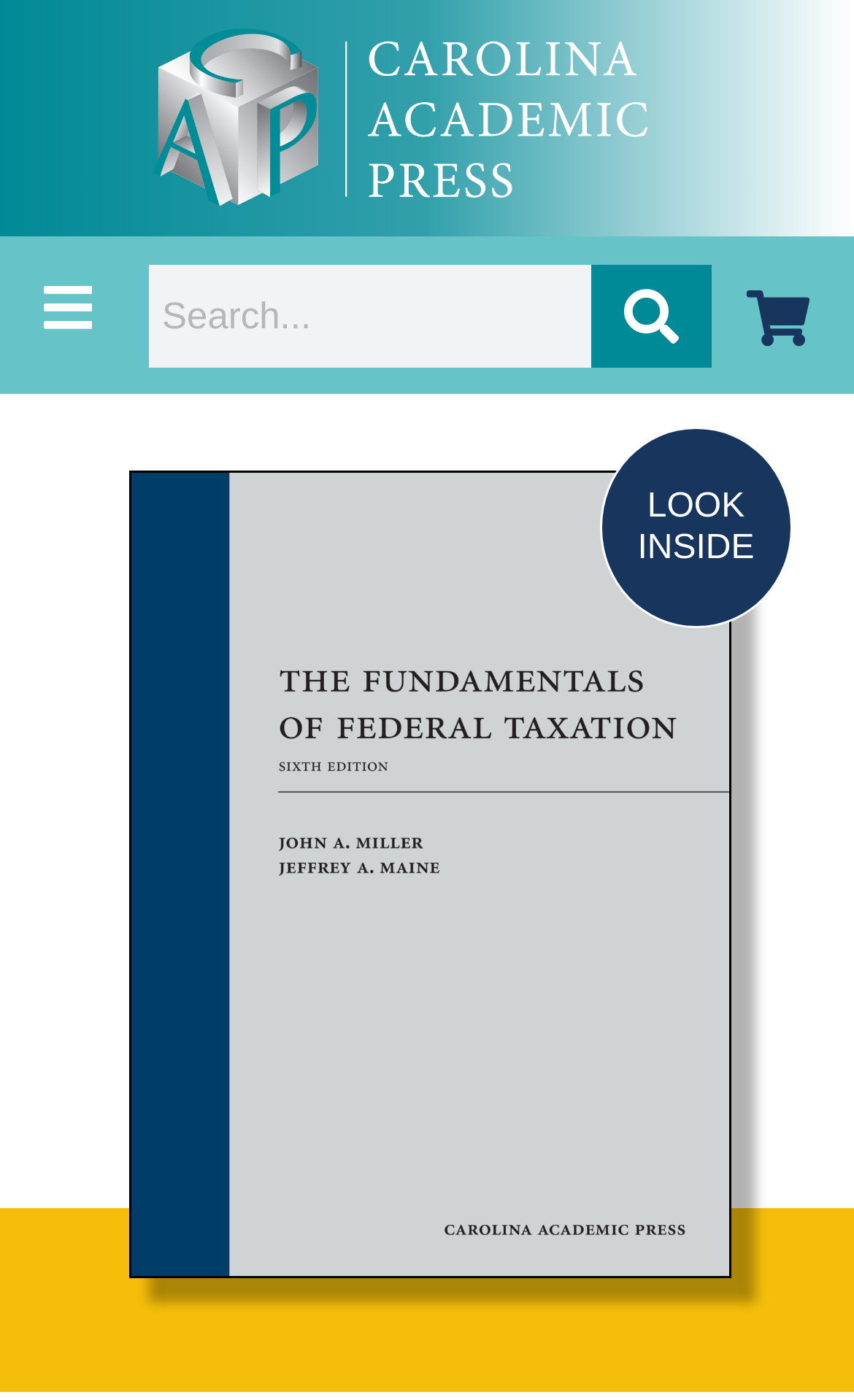What is the logo on the top left corner?
Based on the screenshot, answer the question with a single word or phrase.

Carolina Academic Press